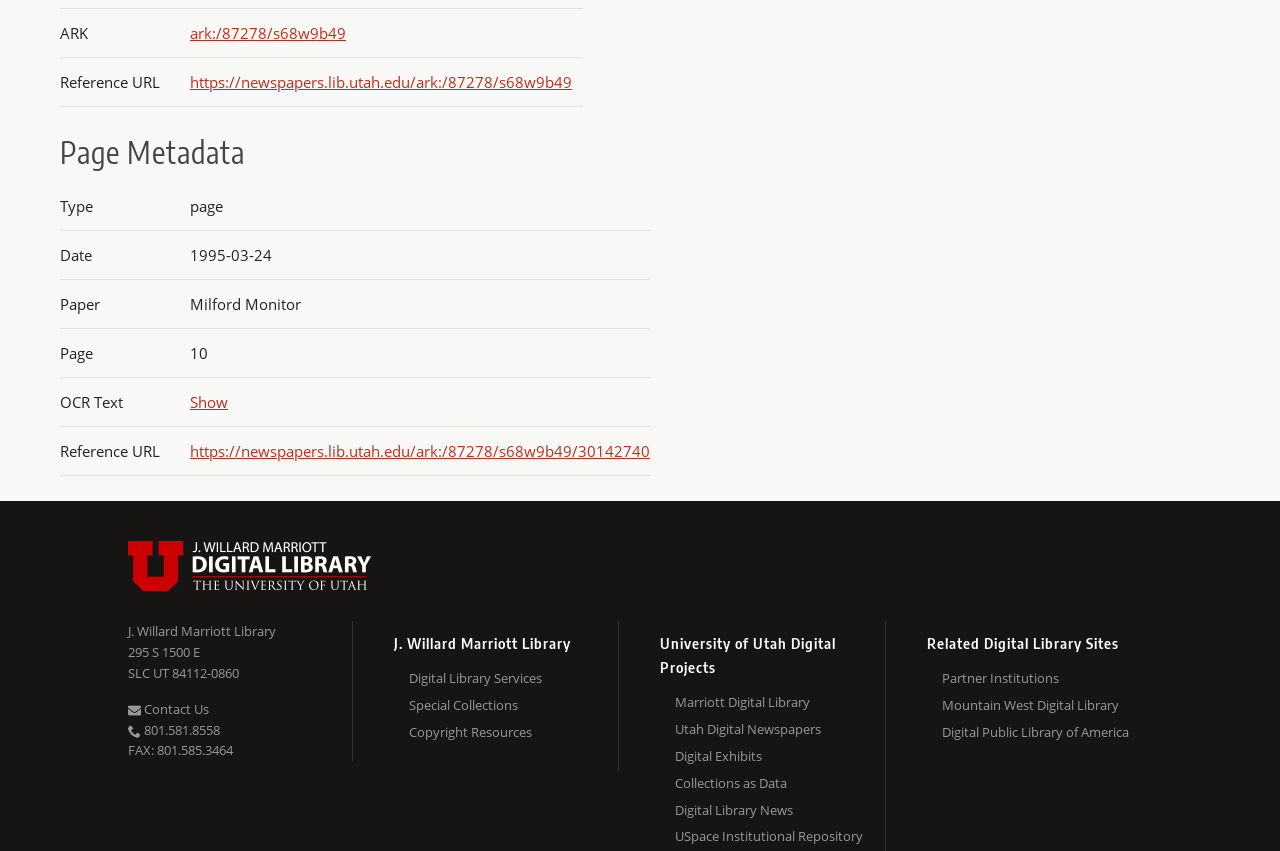Locate and provide the bounding box coordinates for the HTML element that matches this description: "Privacy".

[0.461, 0.857, 0.52, 0.905]